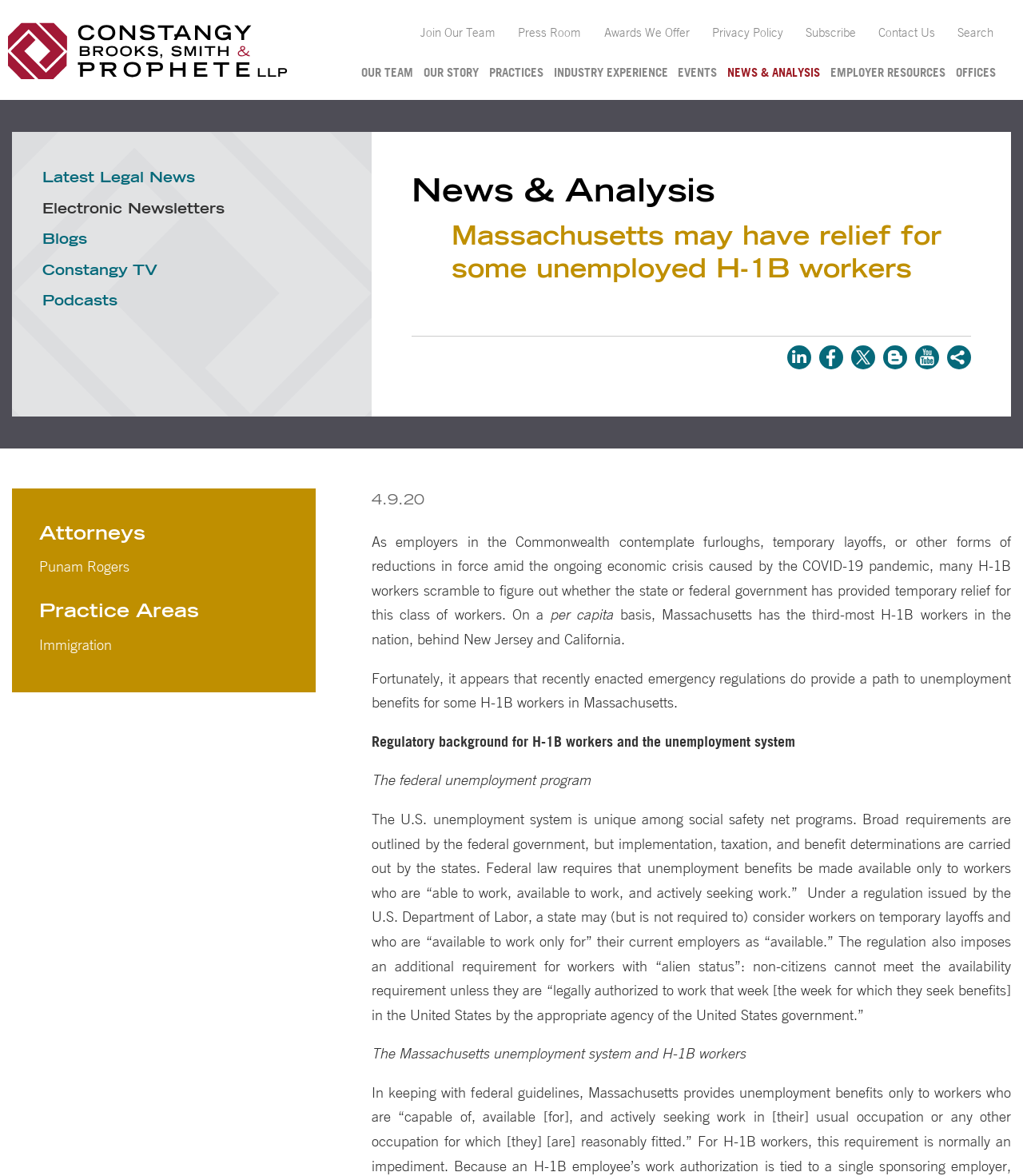Pinpoint the bounding box coordinates of the area that must be clicked to complete this instruction: "Share the article on social media".

[0.926, 0.294, 0.952, 0.317]